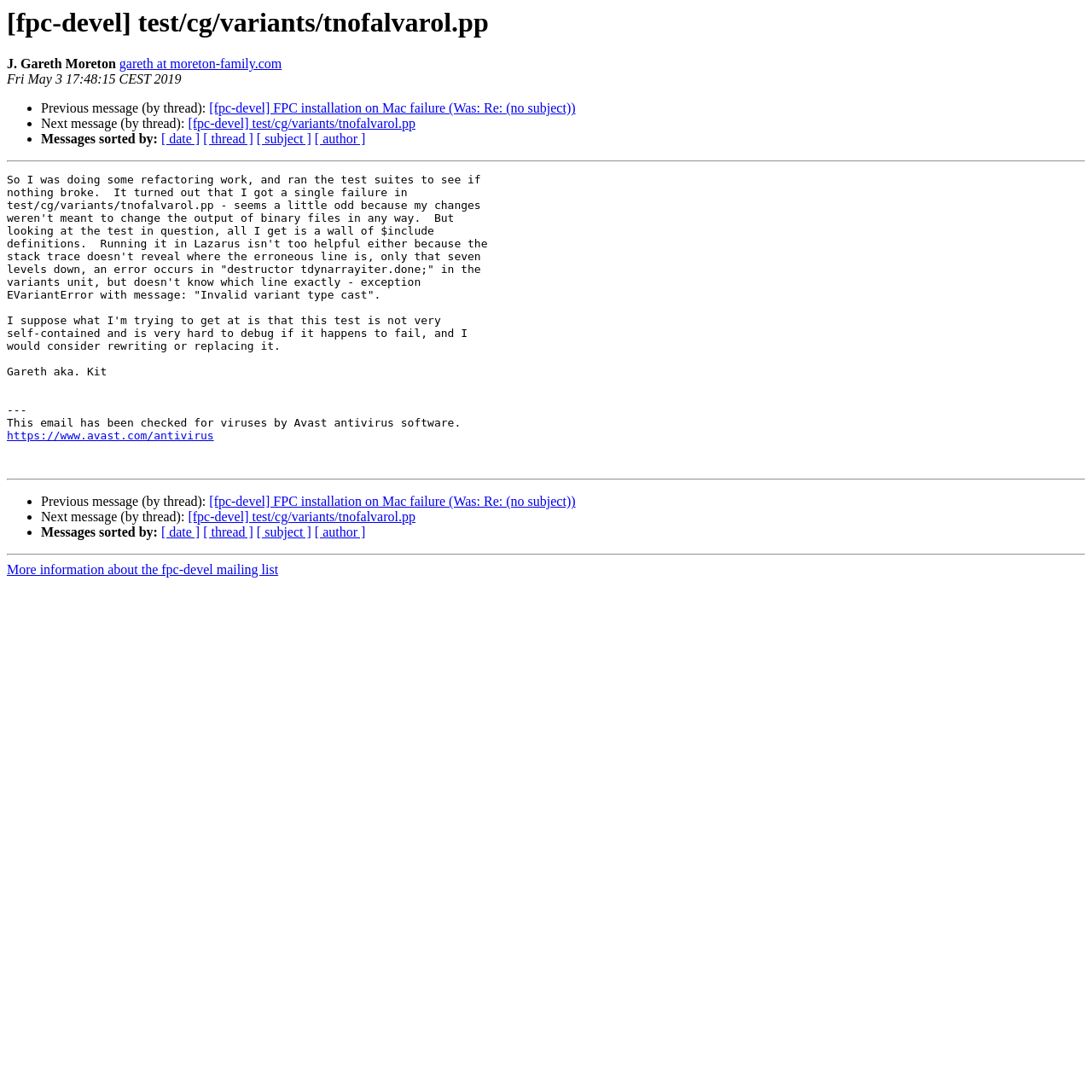Who is the author of this email?
Based on the image, answer the question with a single word or brief phrase.

J. Gareth Moreton